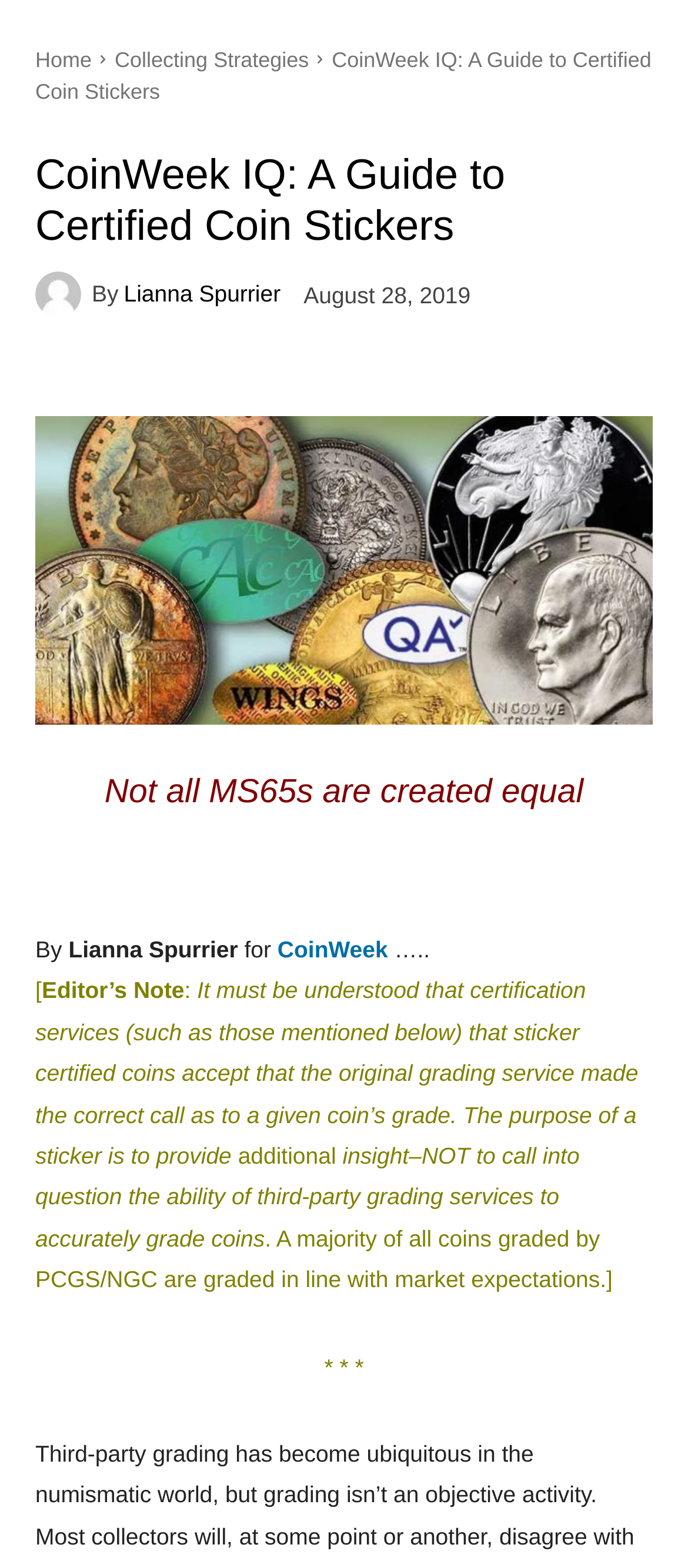What is the date of the article?
Carefully analyze the image and provide a detailed answer to the question.

The date of the article can be found by looking at the time element which contains the text 'August 28, 2019'. This indicates that the article was published on this date.